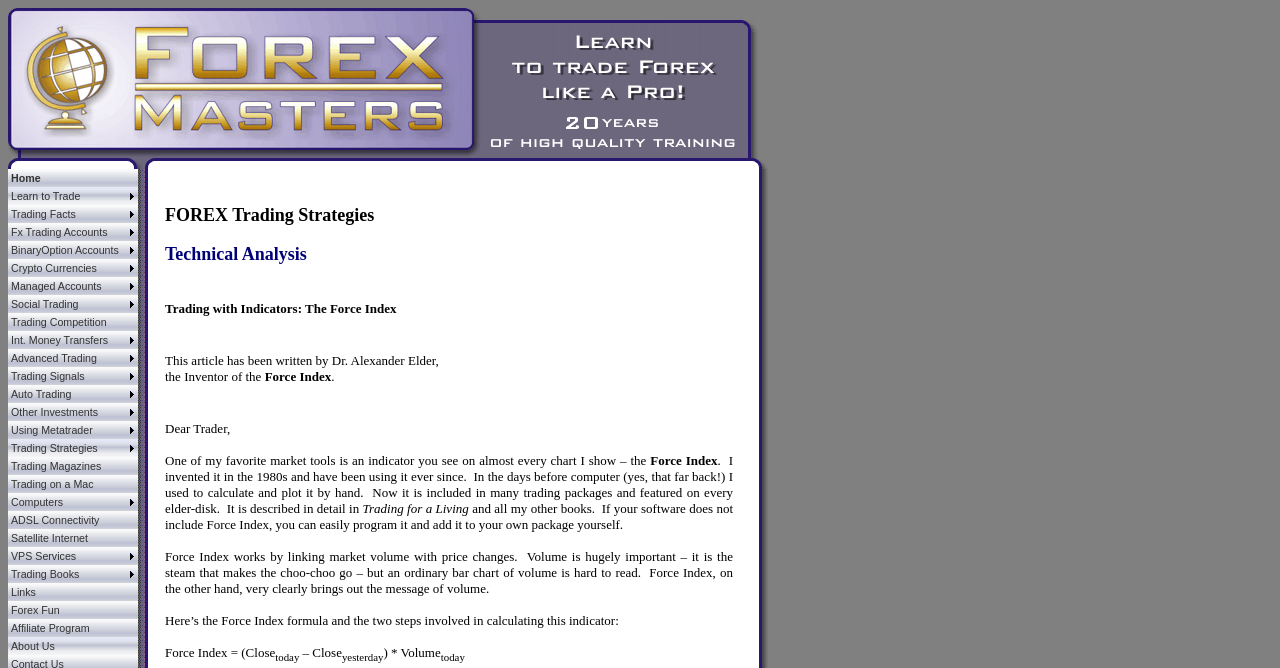Please identify the bounding box coordinates of the clickable region that I should interact with to perform the following instruction: "Open Fx Trading Accounts". The coordinates should be expressed as four float numbers between 0 and 1, i.e., [left, top, right, bottom].

[0.006, 0.334, 0.108, 0.361]